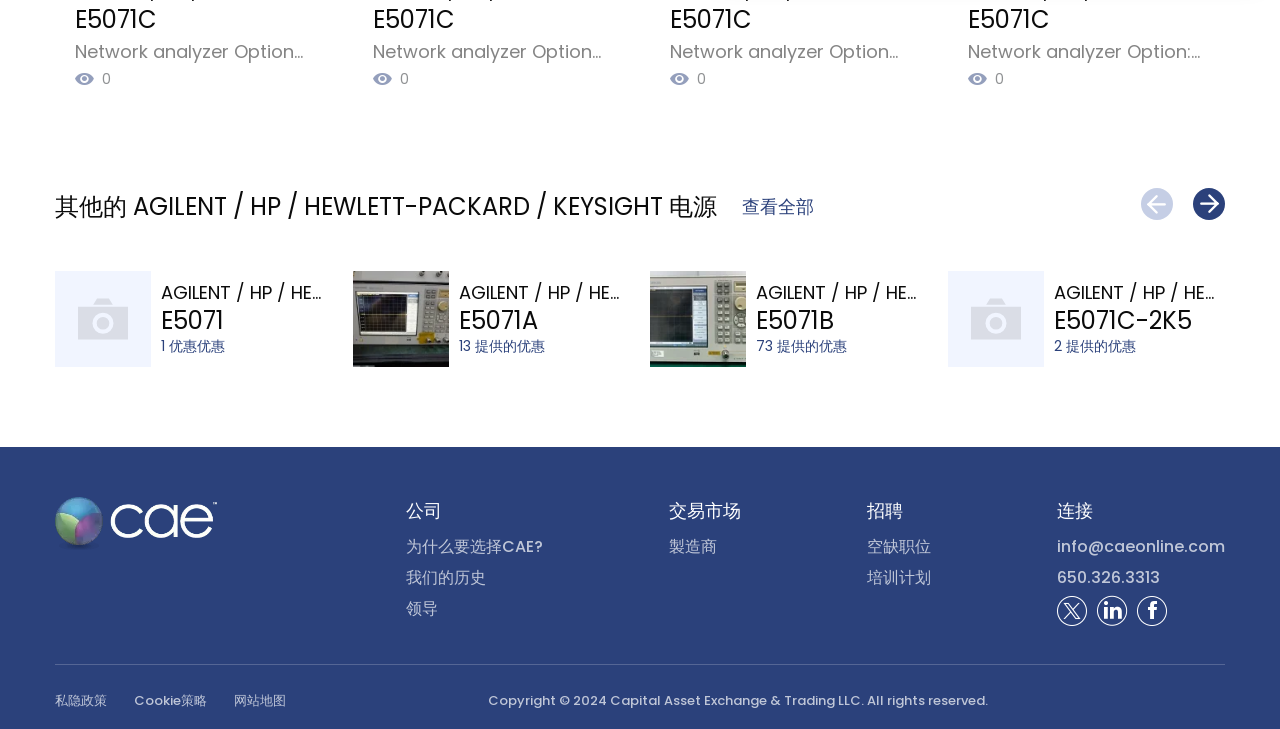Specify the bounding box coordinates of the area to click in order to execute this command: 'Scroll right'. The coordinates should consist of four float numbers ranging from 0 to 1, and should be formatted as [left, top, right, bottom].

[0.927, 0.249, 0.962, 0.311]